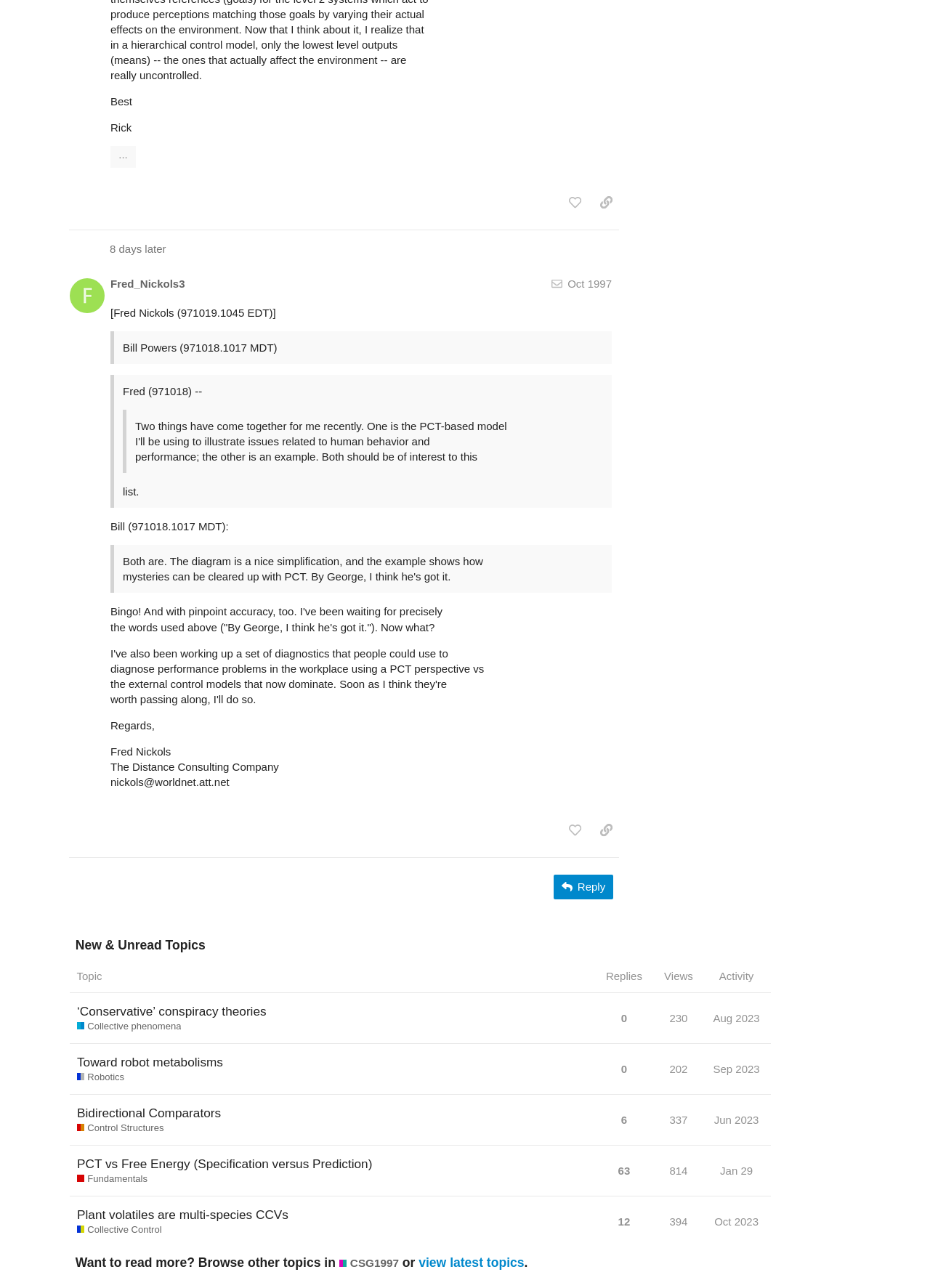Highlight the bounding box coordinates of the element that should be clicked to carry out the following instruction: "like this post". The coordinates must be given as four float numbers ranging from 0 to 1, i.e., [left, top, right, bottom].

[0.604, 0.635, 0.633, 0.654]